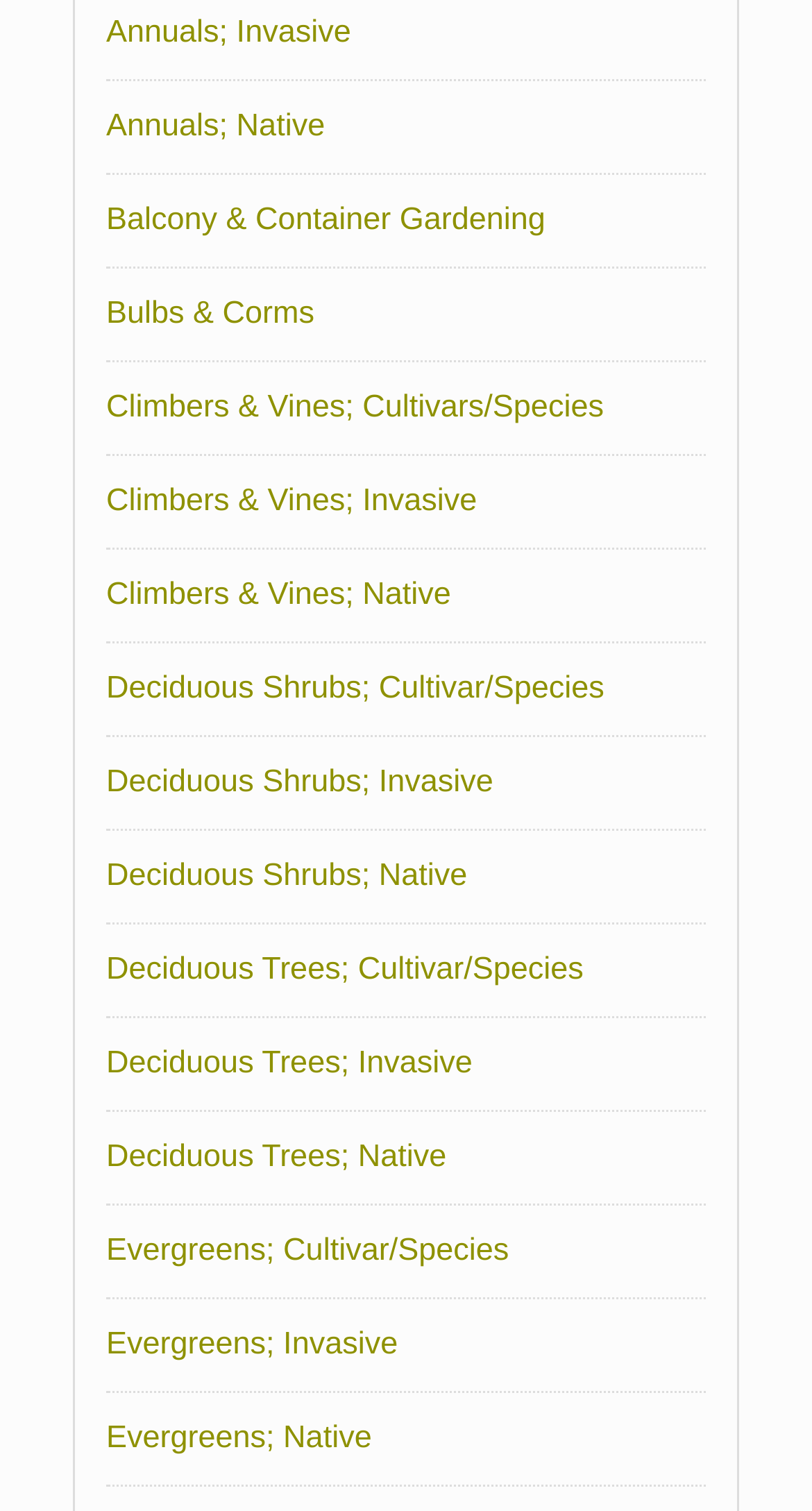Please find the bounding box coordinates of the clickable region needed to complete the following instruction: "View Wheaton College Archives". The bounding box coordinates must consist of four float numbers between 0 and 1, i.e., [left, top, right, bottom].

None